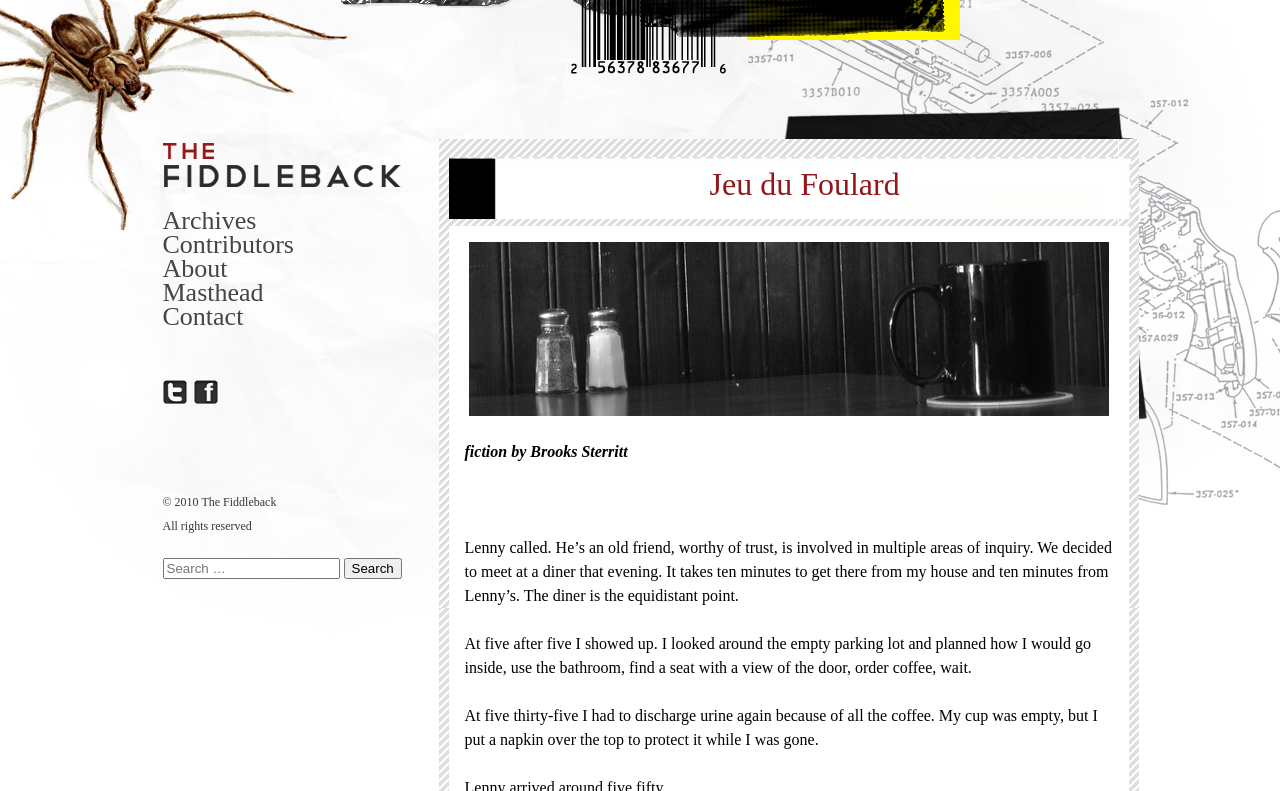Can you give a detailed response to the following question using the information from the image? What is the name of the story?

I found the answer by looking at the heading 'Jeu du Foulard' which is located above the text 'fiction by Brooks Sterritt'.